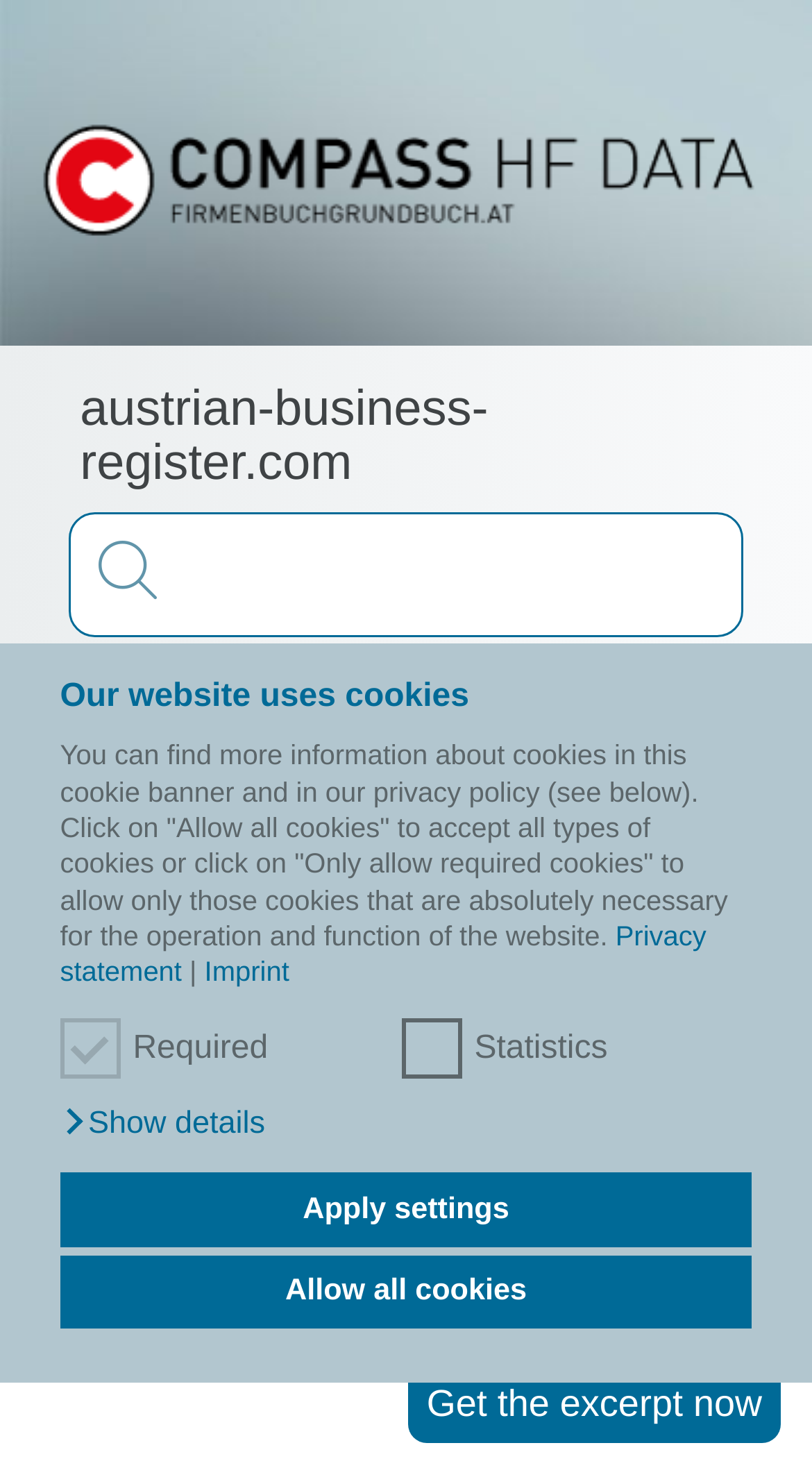What is the commercial register number?
Answer the question with as much detail as you can, using the image as a reference.

I found the commercial register number by examining the heading elements in the webpage. The element with the text 'Commercial Register Number 106782h' is a heading element, and it is located near the company name and address. This suggests that it is a relevant detail about the company.